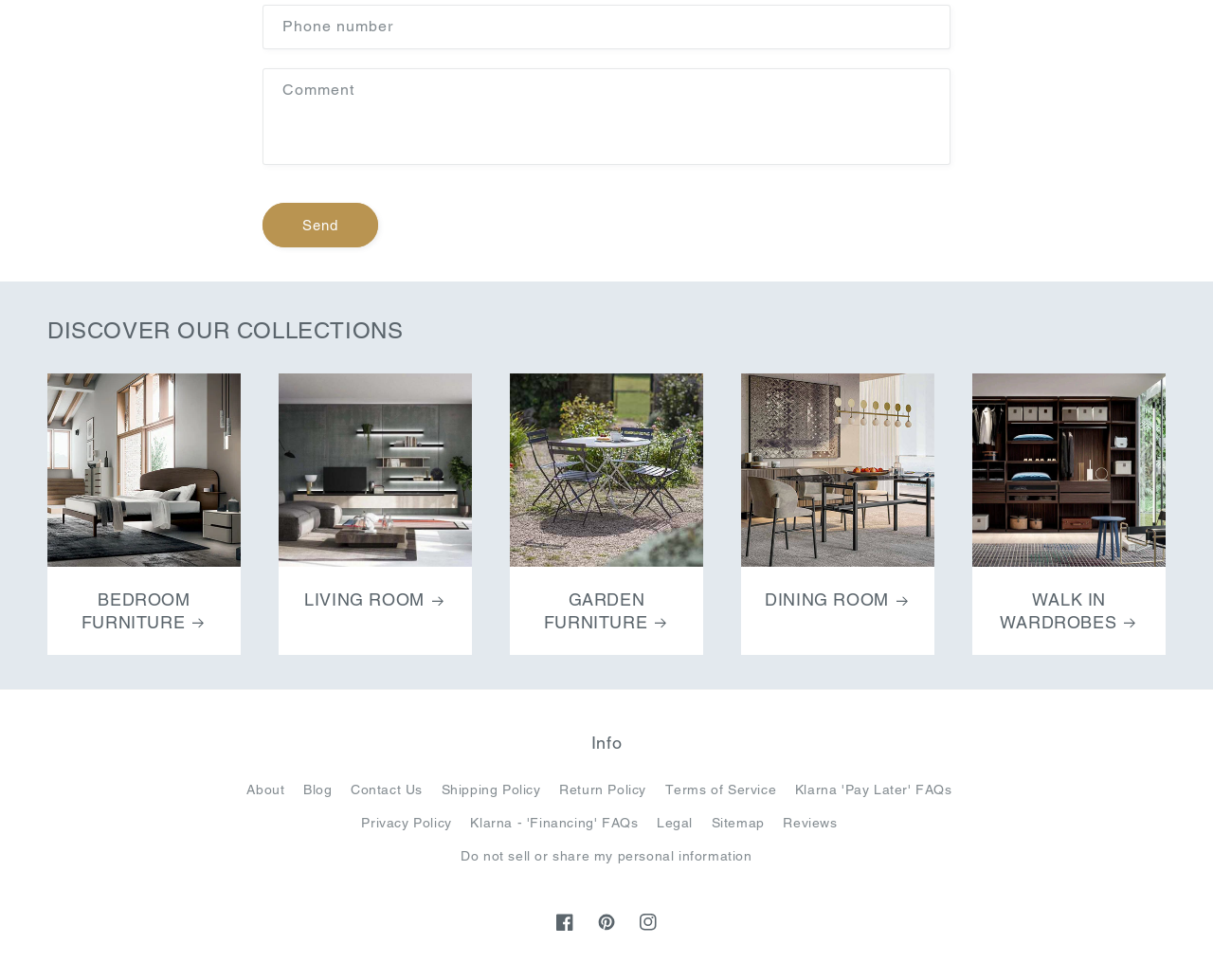How many social media links are available?
Answer the question with a single word or phrase derived from the image.

3